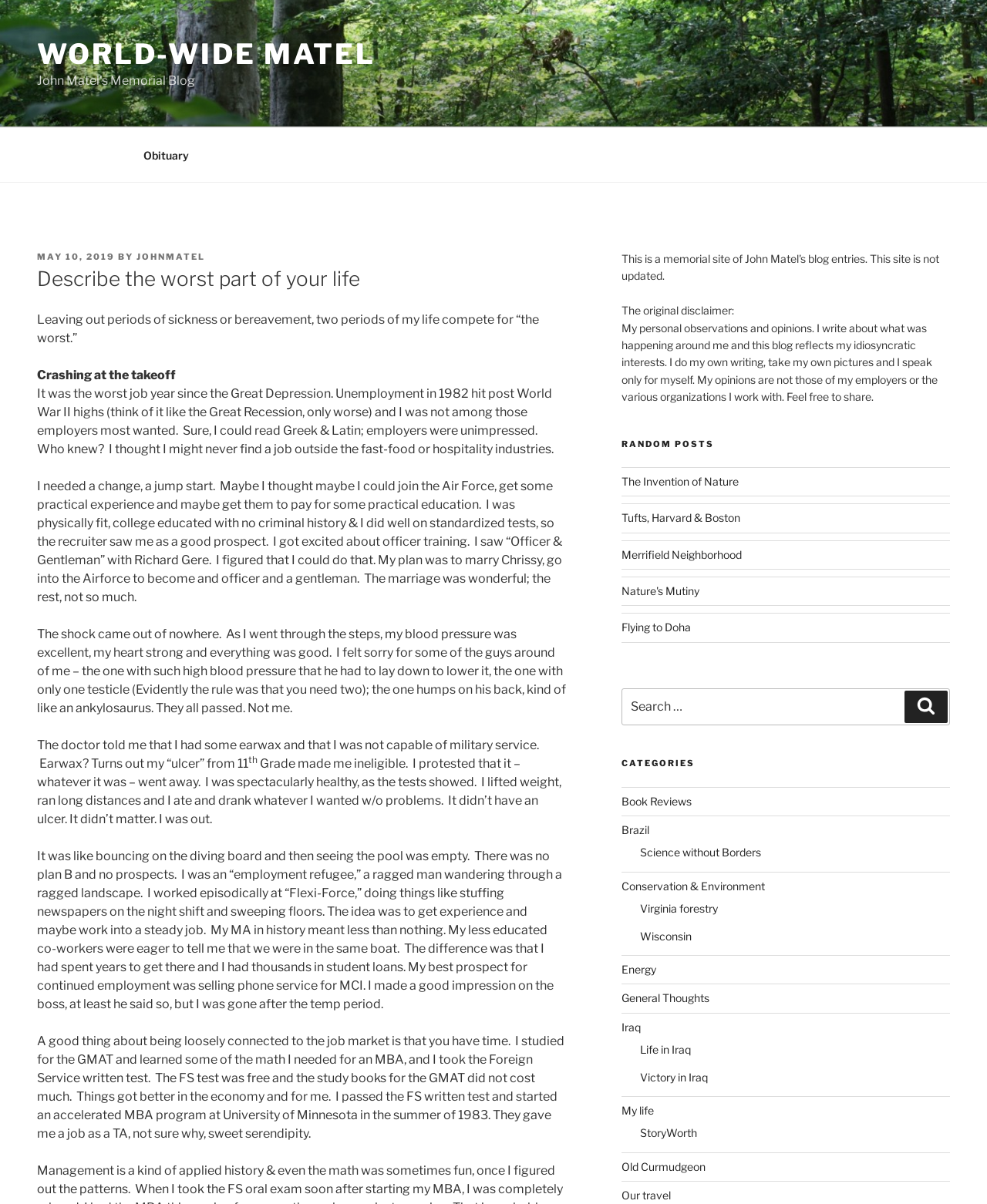Please provide the bounding box coordinates for the UI element as described: "The Invention of Nature". The coordinates must be four floats between 0 and 1, represented as [left, top, right, bottom].

[0.63, 0.394, 0.748, 0.405]